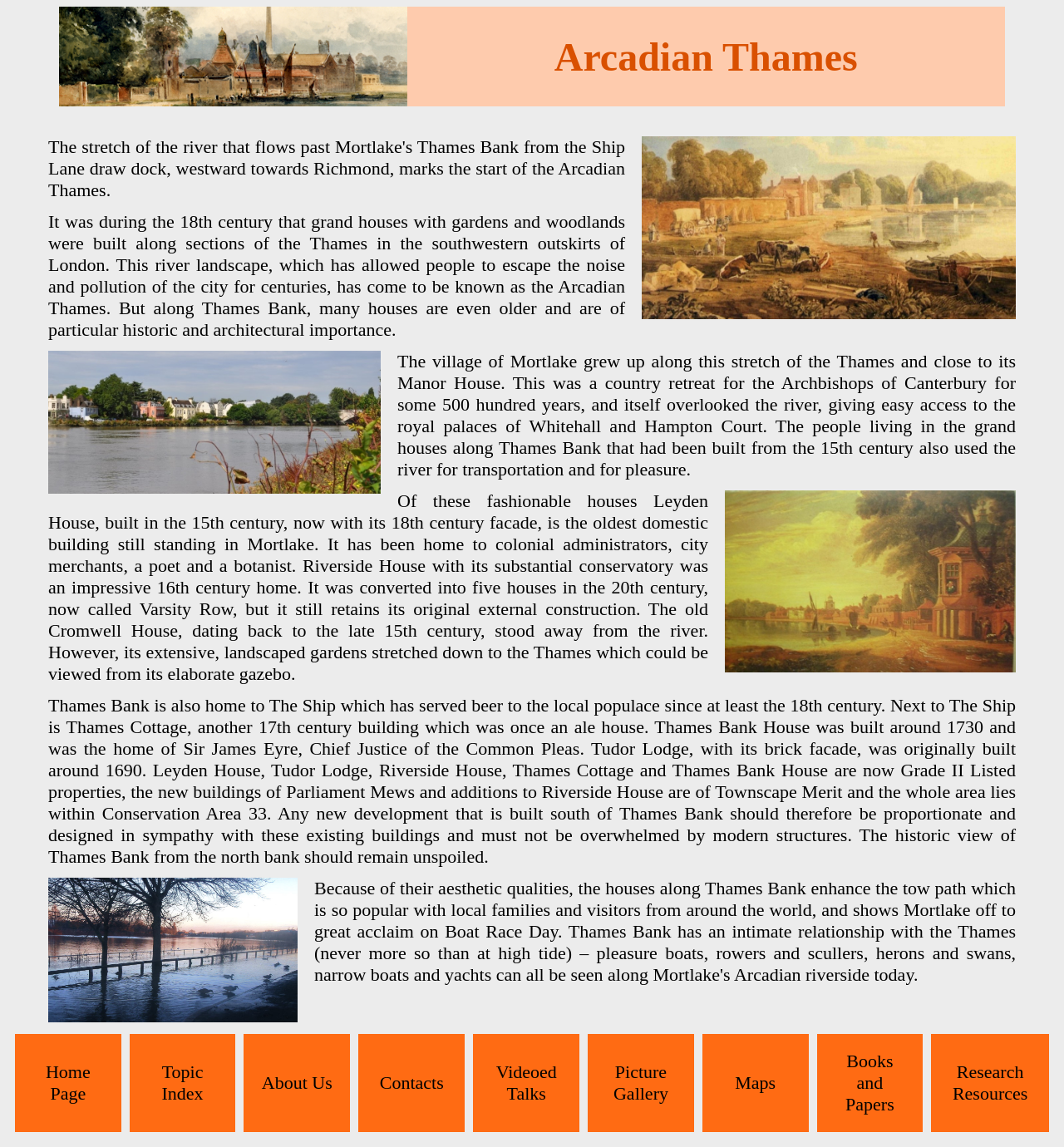Please mark the bounding box coordinates of the area that should be clicked to carry out the instruction: "read about the history of Mortlake".

[0.045, 0.184, 0.588, 0.296]